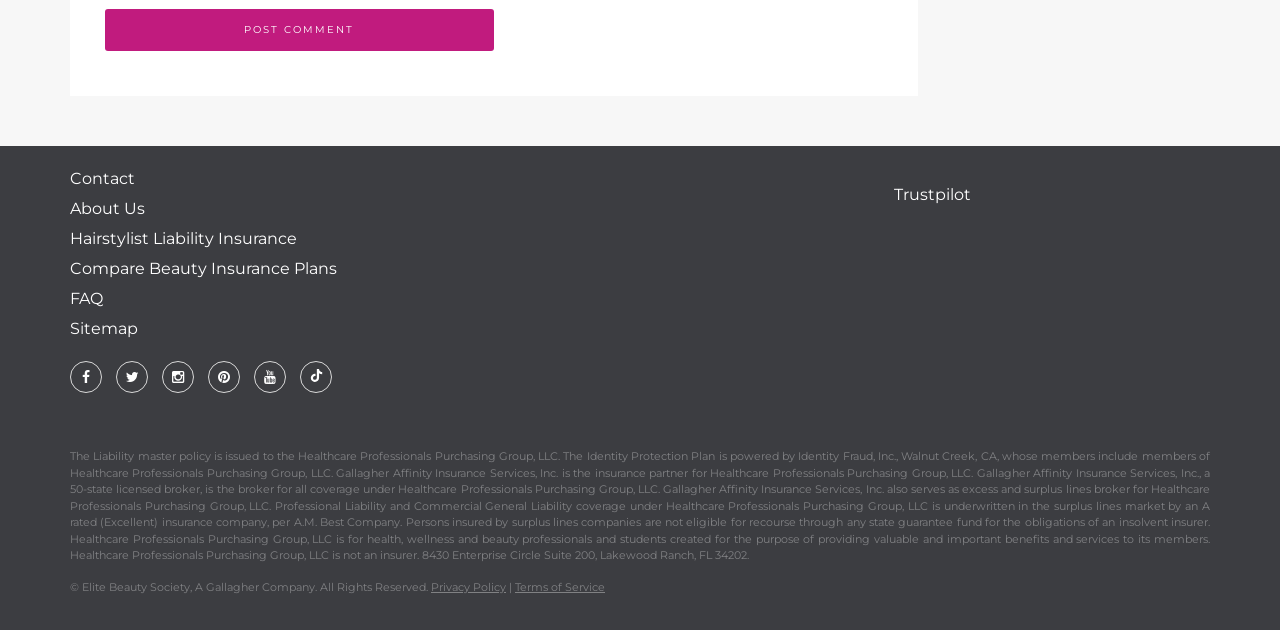Locate the coordinates of the bounding box for the clickable region that fulfills this instruction: "Contact us".

[0.055, 0.269, 0.105, 0.299]